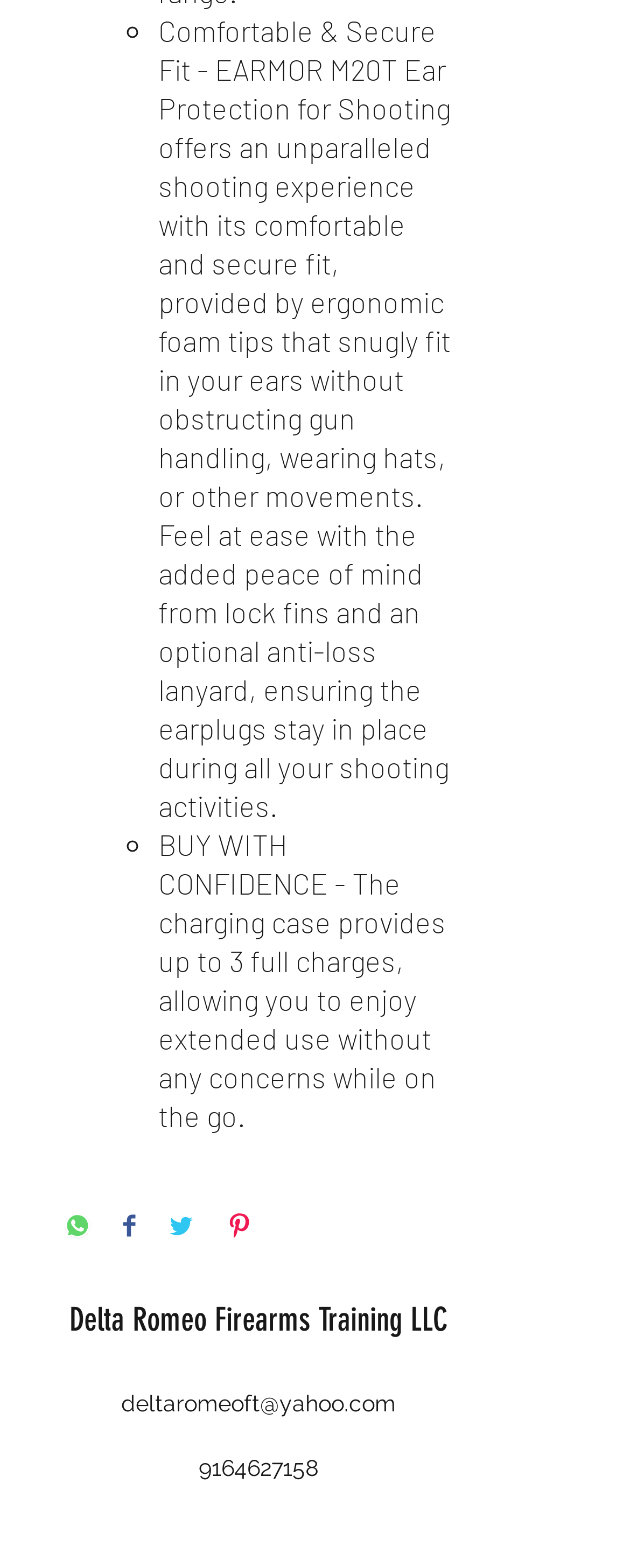Return the bounding box coordinates of the UI element that corresponds to this description: "hello@filamentgroup.com". The coordinates must be given as four float numbers in the range of 0 and 1, [left, top, right, bottom].

None